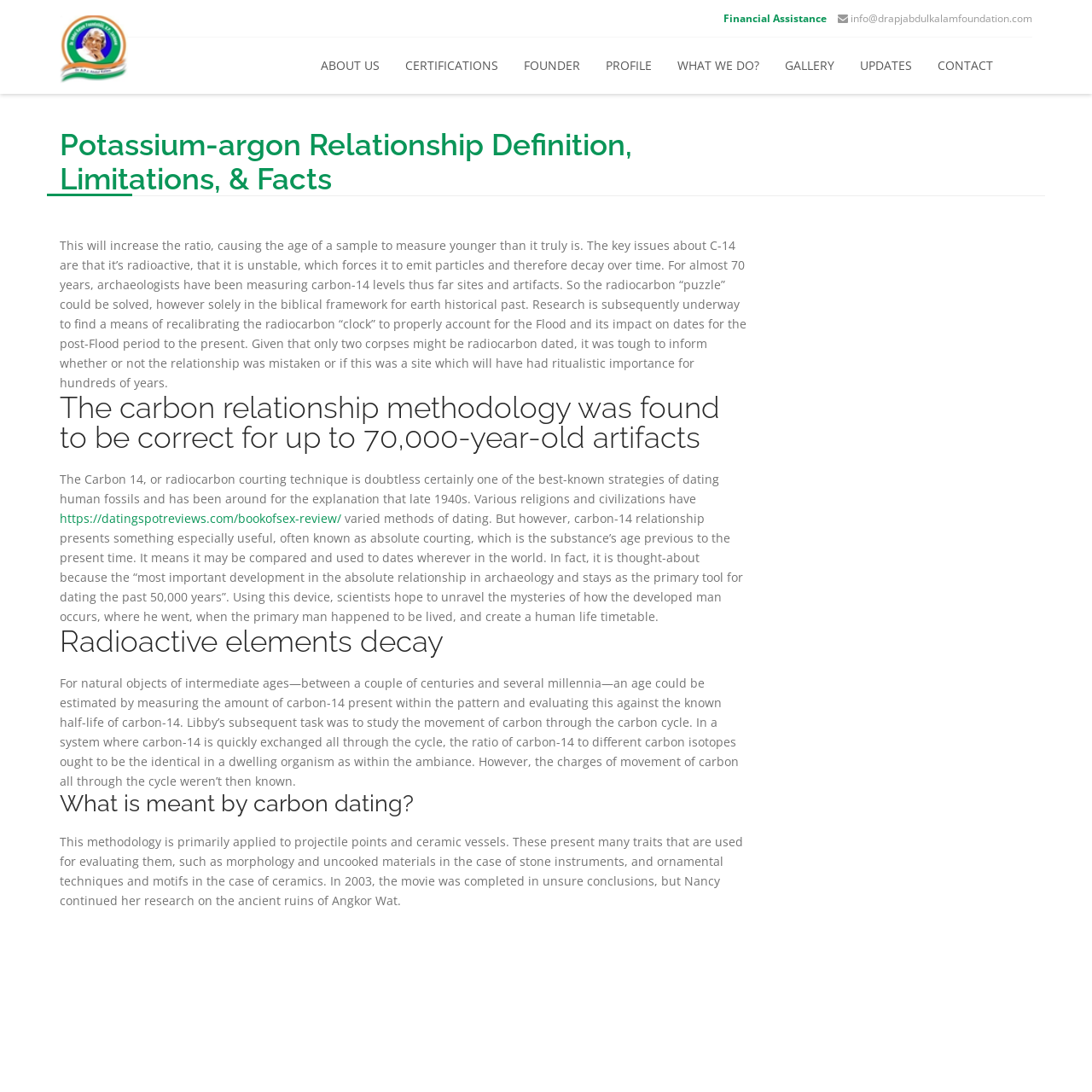Can you specify the bounding box coordinates for the region that should be clicked to fulfill this instruction: "Click on ABOUT US".

[0.282, 0.035, 0.359, 0.085]